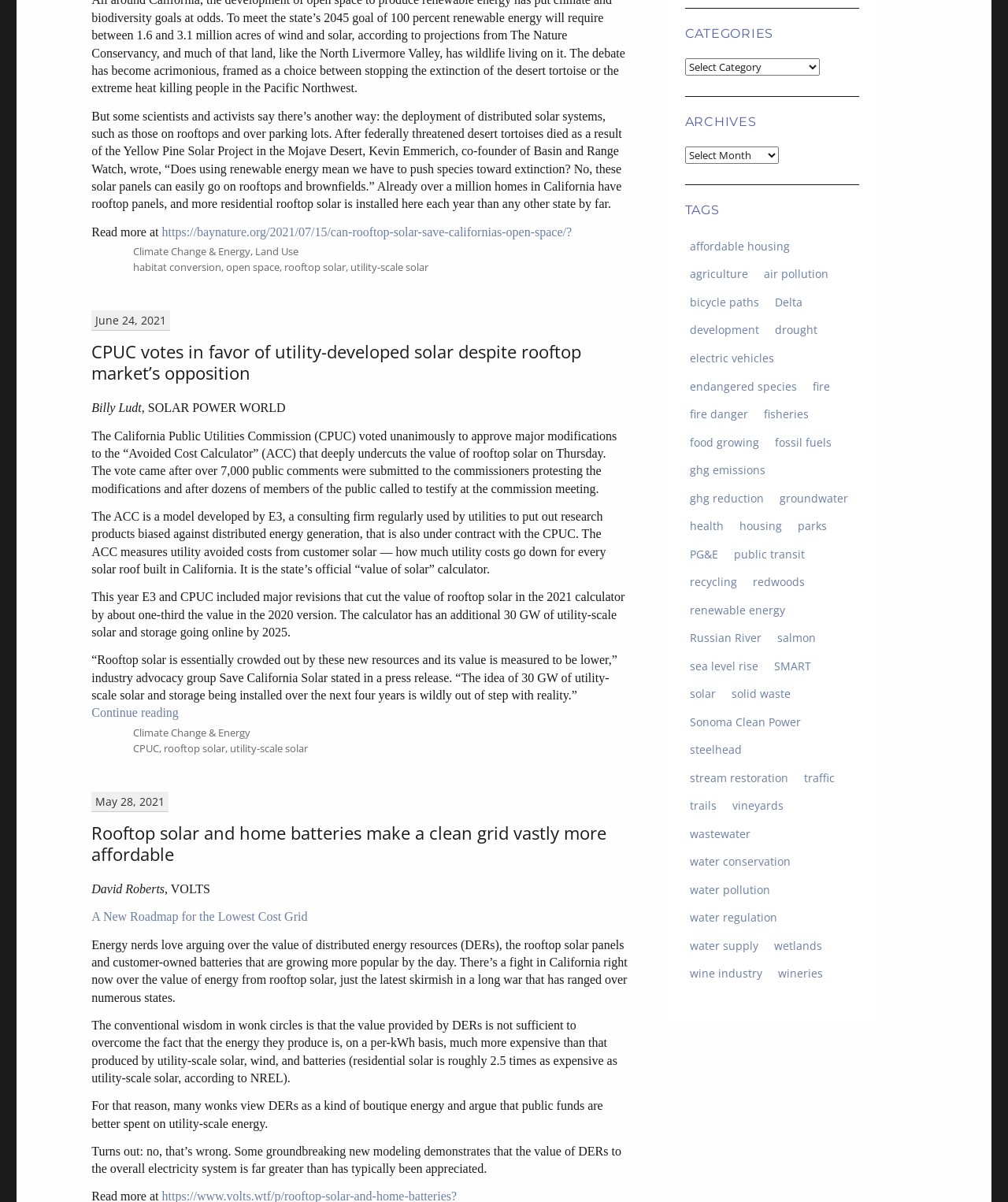Can you determine the bounding box coordinates of the area that needs to be clicked to fulfill the following instruction: "View the article about rooftop solar and home batteries making a clean grid vastly more affordable"?

[0.091, 0.683, 0.602, 0.72]